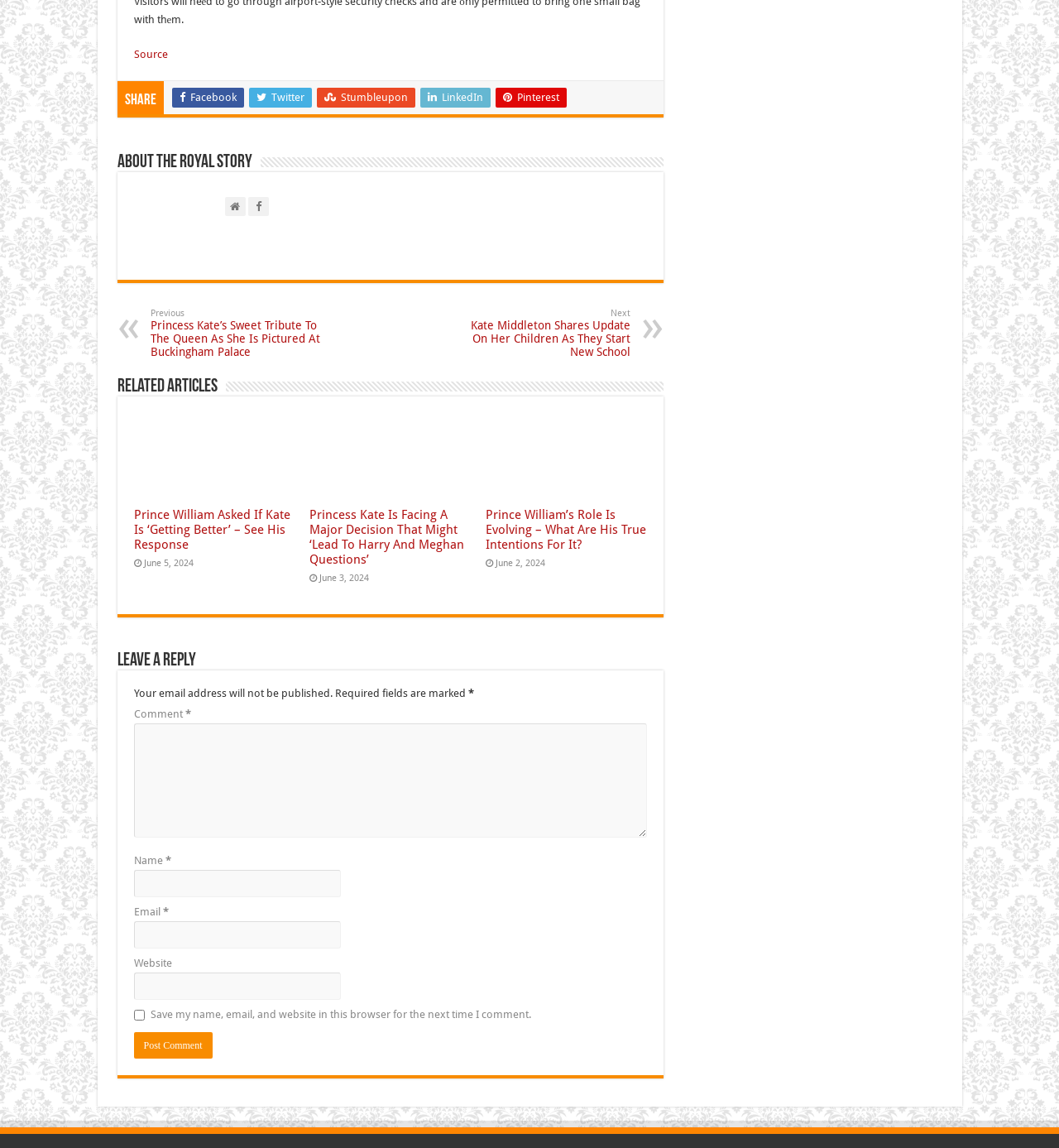Provide a brief response to the question below using a single word or phrase: 
How many related articles are listed?

3